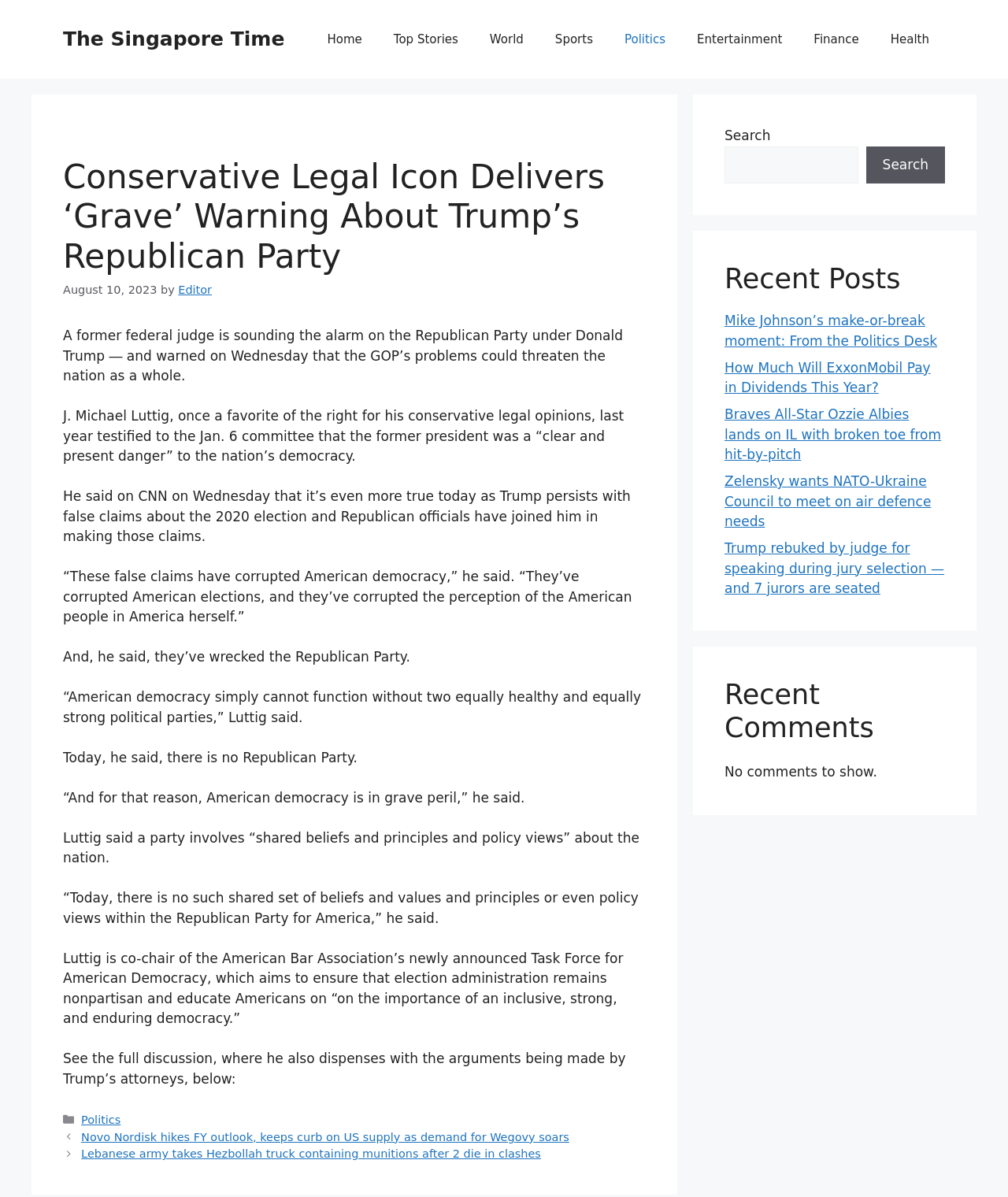Find the bounding box coordinates of the element to click in order to complete this instruction: "Click on the 'Trump rebuked by judge...' link". The bounding box coordinates must be four float numbers between 0 and 1, denoted as [left, top, right, bottom].

[0.719, 0.451, 0.937, 0.498]